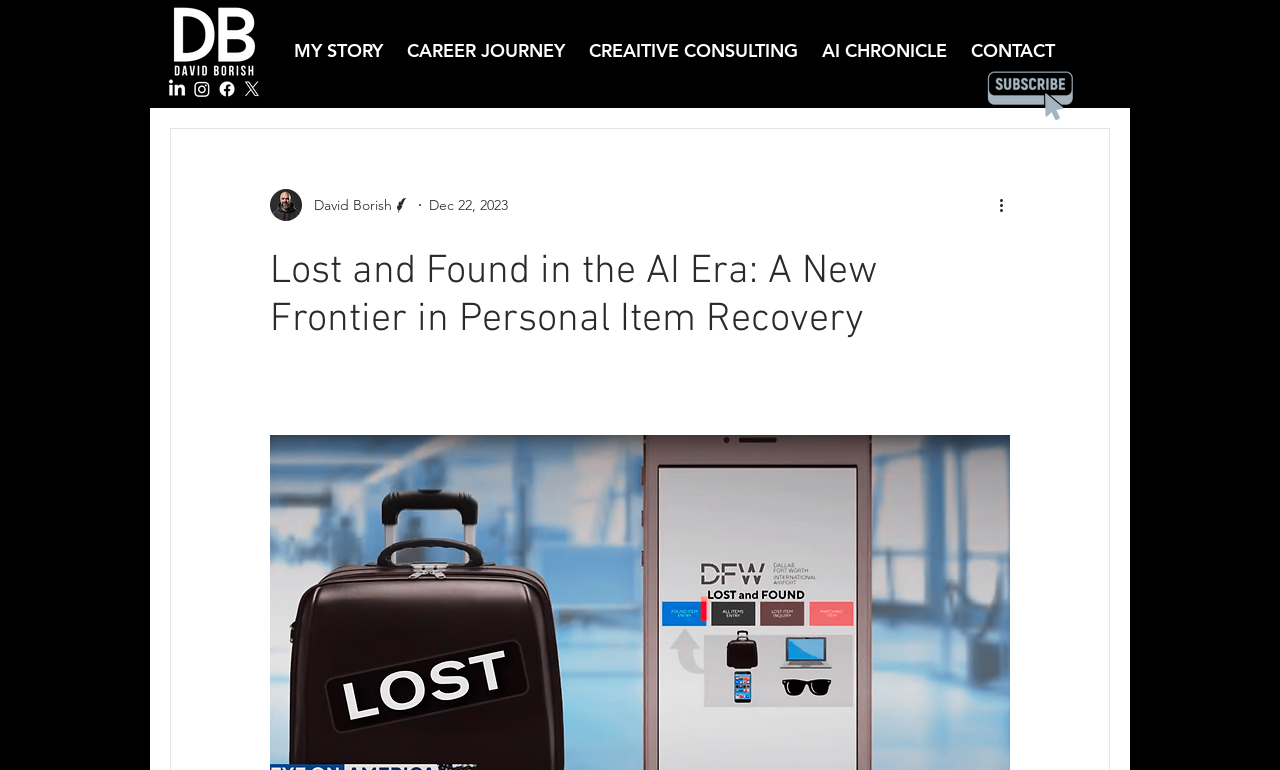What is the date of the article?
Give a detailed explanation using the information visible in the image.

I found the date 'Dec 22, 2023' mentioned on the webpage, which is likely the date the article was published.